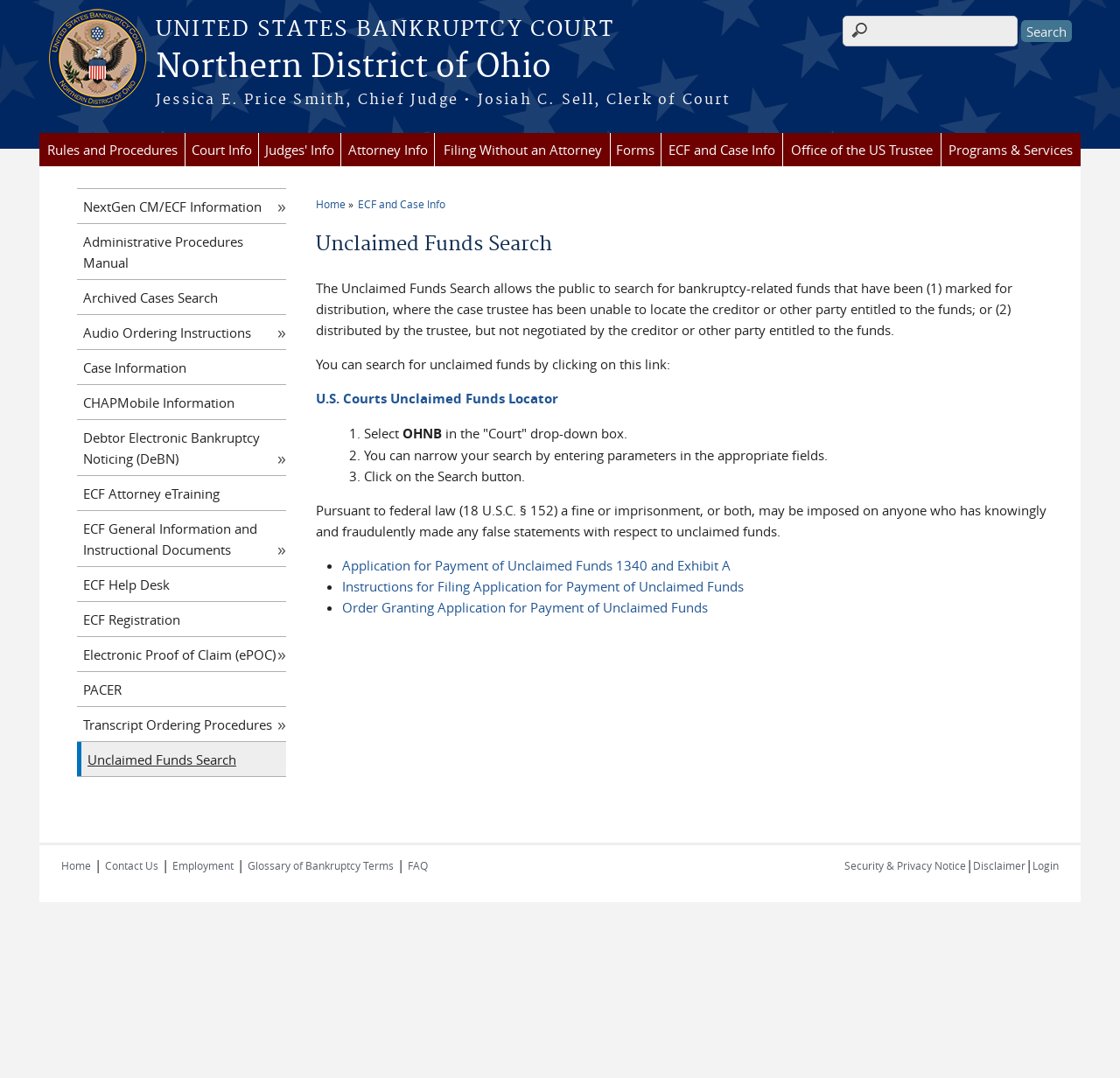Can you find and generate the webpage's heading?

UNITED STATES BANKRUPTCY COURT